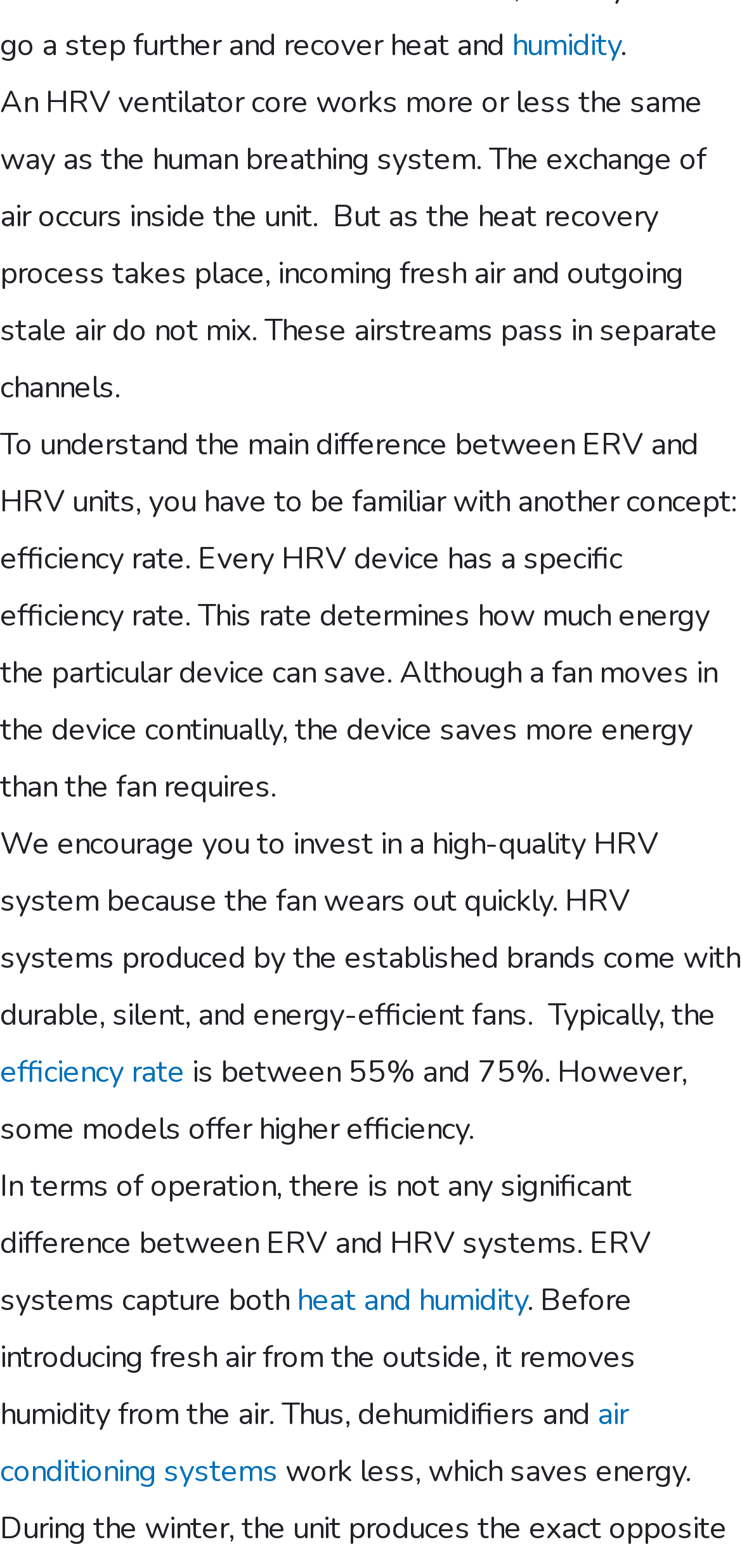Based on the image, please elaborate on the answer to the following question:
What is the typical efficiency rate of an HRV system?

The webpage mentions that the typical efficiency rate of an HRV system is between 55% and 75%, although some models may offer higher efficiency.